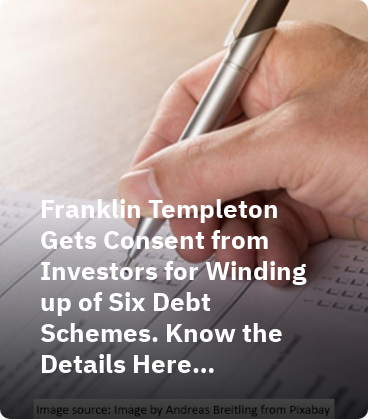Break down the image and describe every detail you can observe.

The image features a close-up of a hand holding a pen, poised to write on a sheet of paper with printed lines. The text overlay prominently displays the title, "Franklin Templeton Gets Consent from Investors for Winding Up of Six Debt Schemes. Know the Details Here..." This suggests a focus on financial matters, possibly related to investment decisions and the management of debt schemes by Franklin Templeton. The image serves to convey a sense of action and engagement with financial documentation, emphasizing the importance of investor consent in these proceedings.